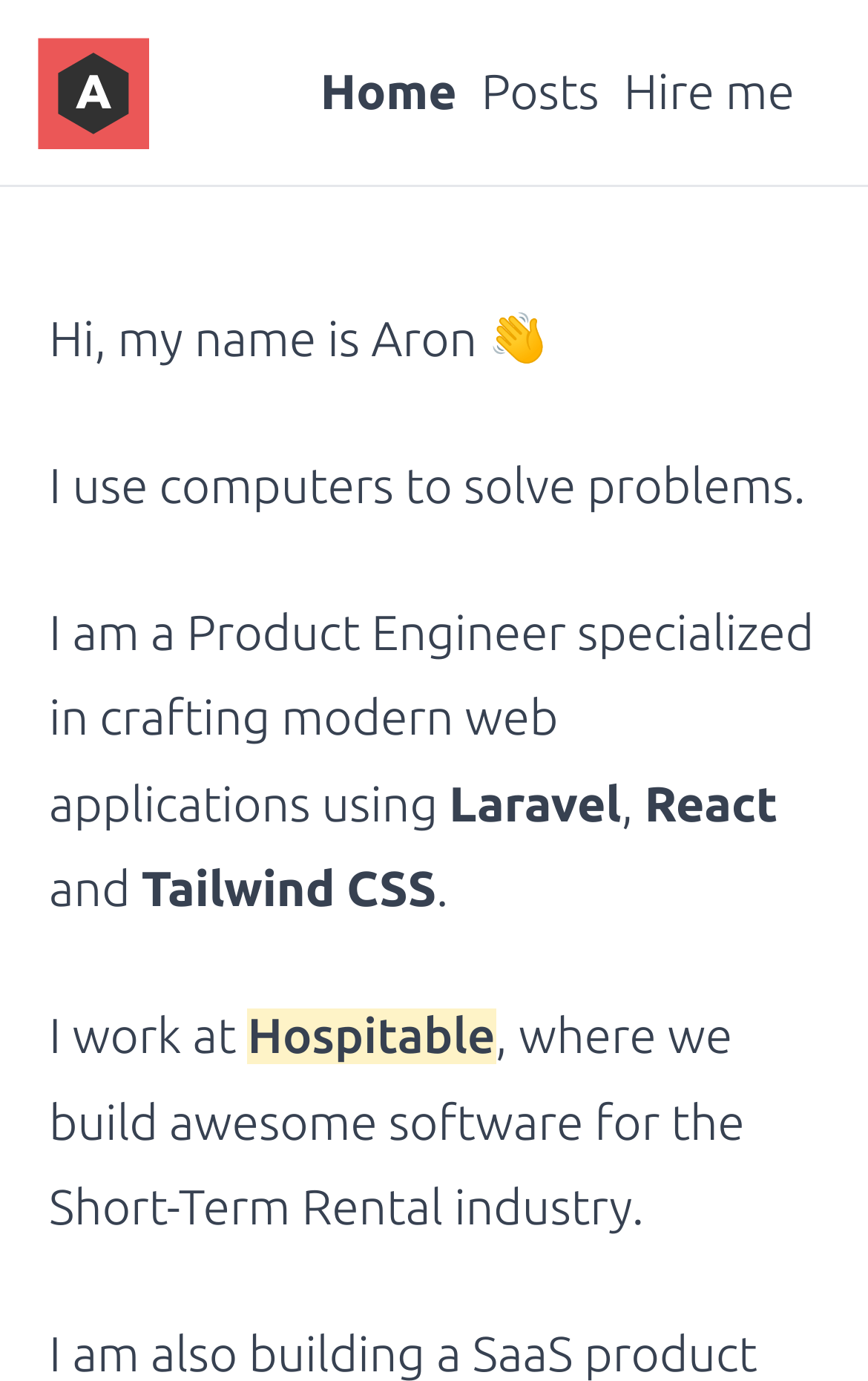What is the person's profession?
Carefully analyze the image and provide a detailed answer to the question.

The person's profession is mentioned in the meta description of the webpage as 'Personal website of Aron Rotteveel, Software Engineer.' and also implied by the content of the webpage which talks about web applications and technologies.